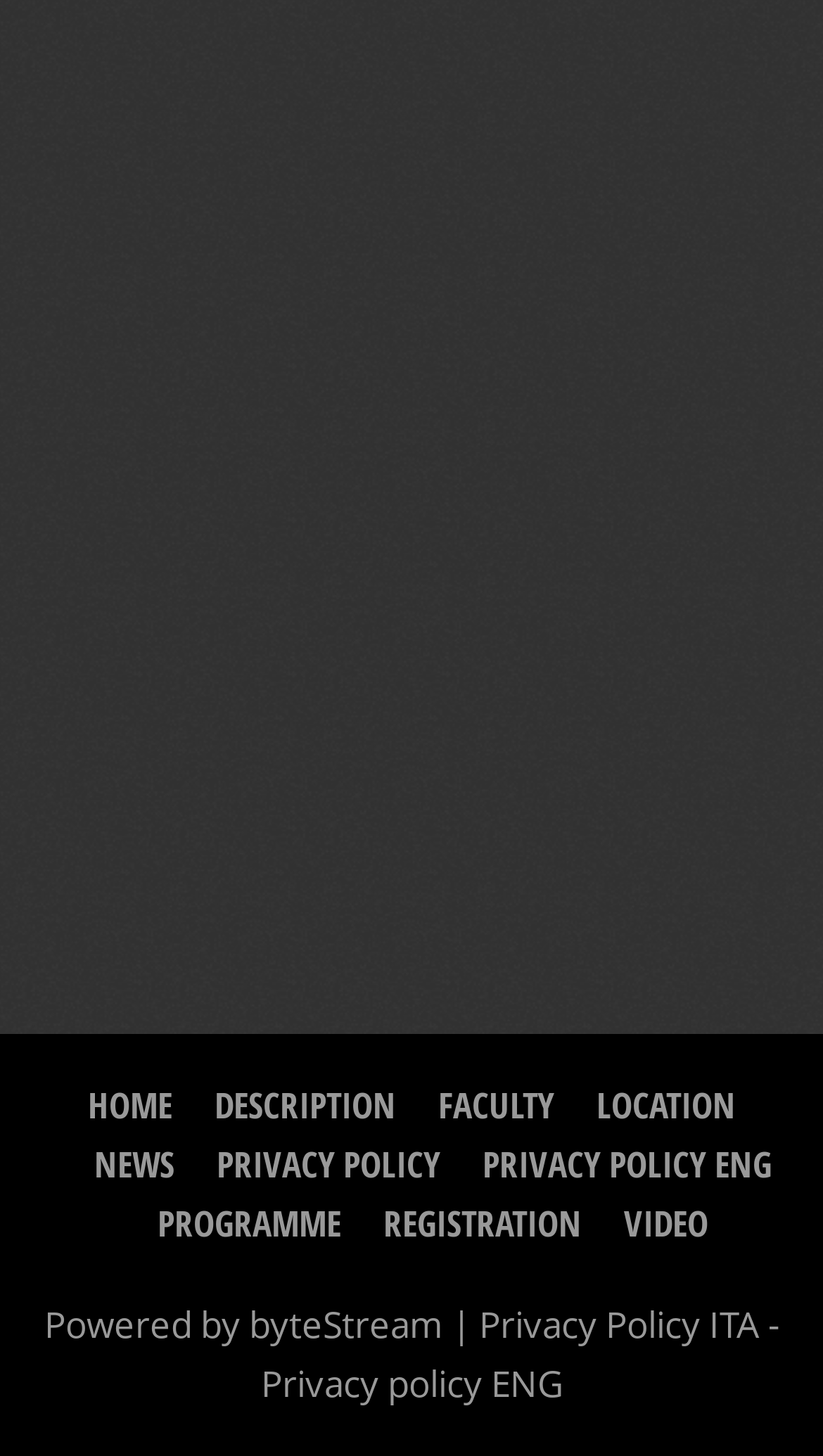Provide your answer to the question using just one word or phrase: How many links are in the top navigation bar?

5